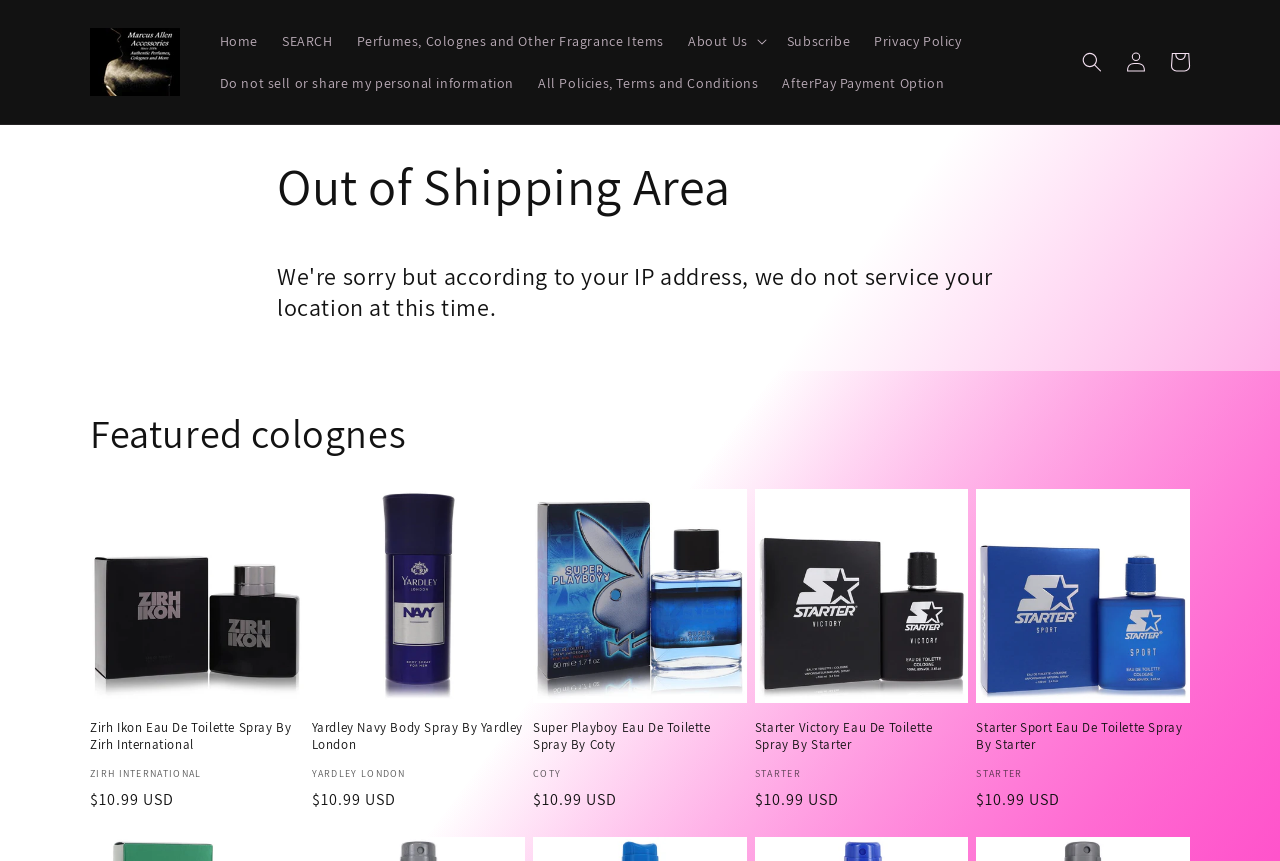Answer the question briefly using a single word or phrase: 
How many products are featured on this webpage?

5